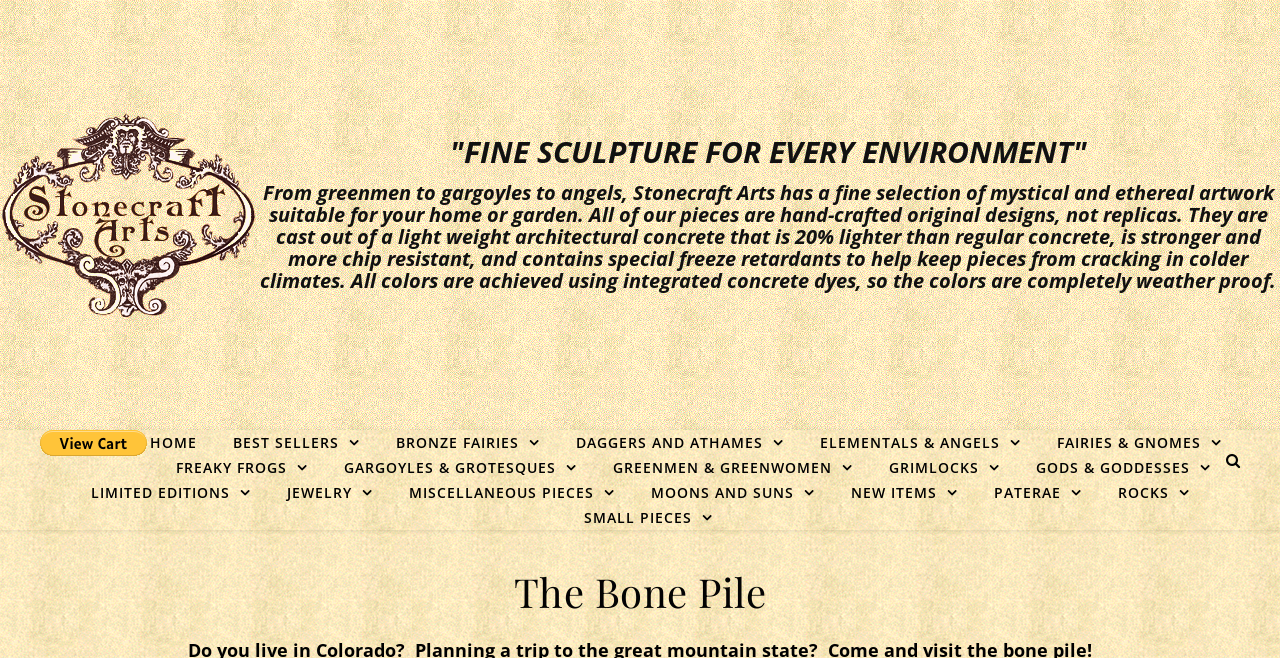Pinpoint the bounding box coordinates of the element that must be clicked to accomplish the following instruction: "Read more about Antitrust". The coordinates should be in the format of four float numbers between 0 and 1, i.e., [left, top, right, bottom].

None